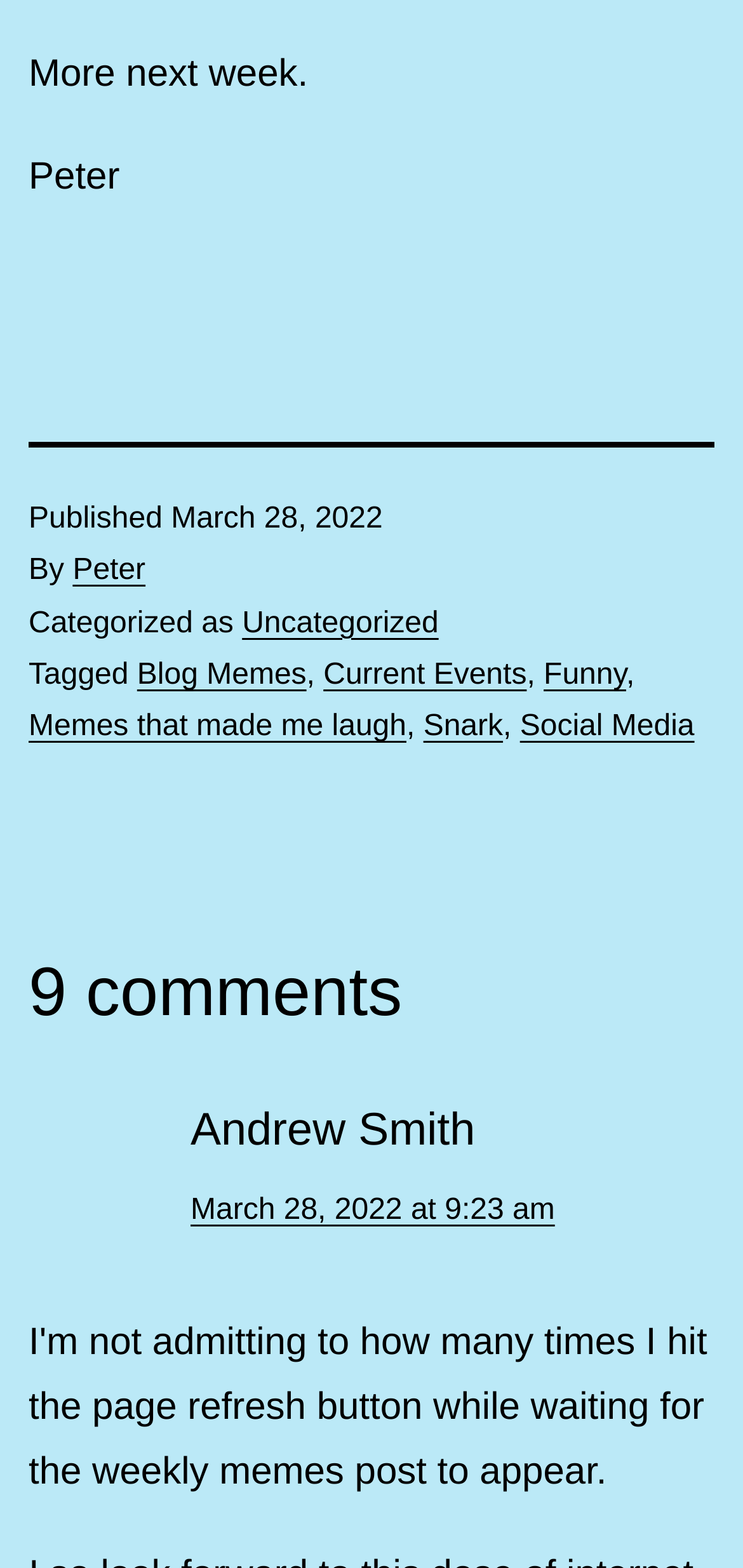What are the categories of the article?
Please provide a single word or phrase as the answer based on the screenshot.

Uncategorized